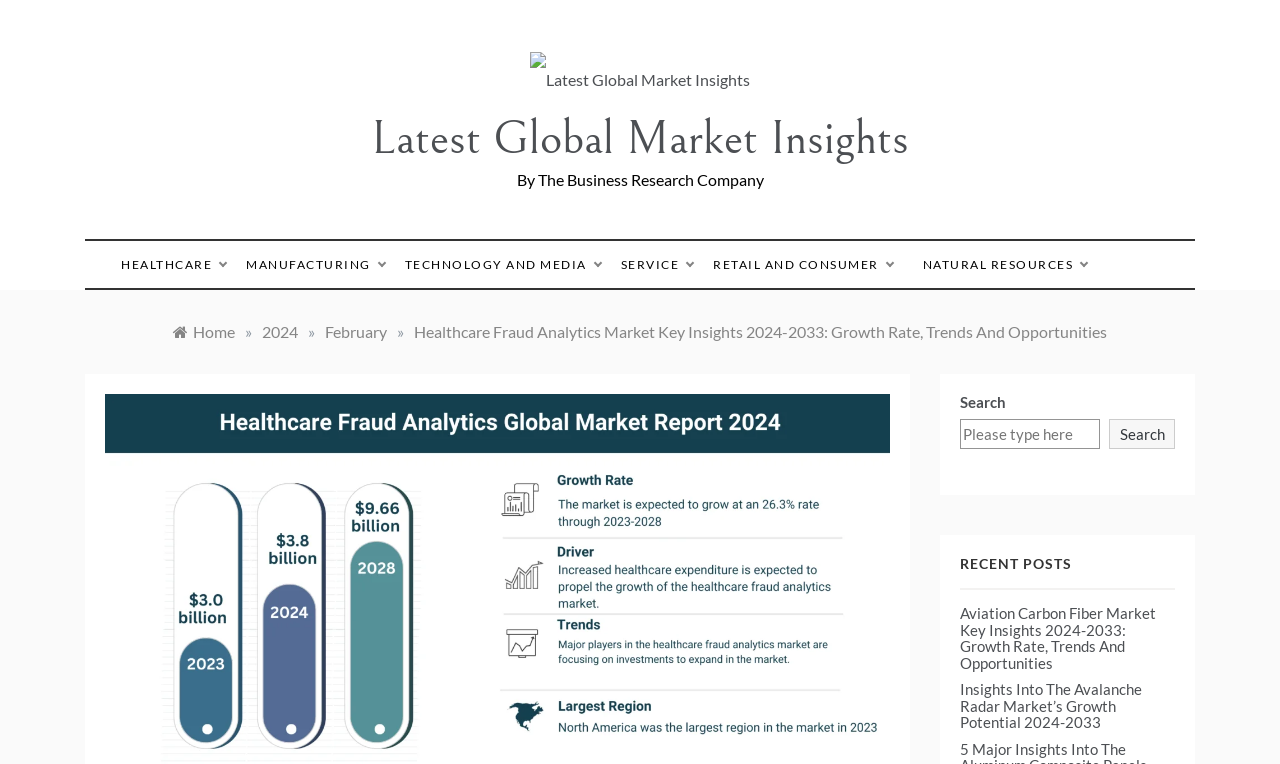Based on the element description: "Home", identify the UI element and provide its bounding box coordinates. Use four float numbers between 0 and 1, [left, top, right, bottom].

[0.135, 0.422, 0.184, 0.447]